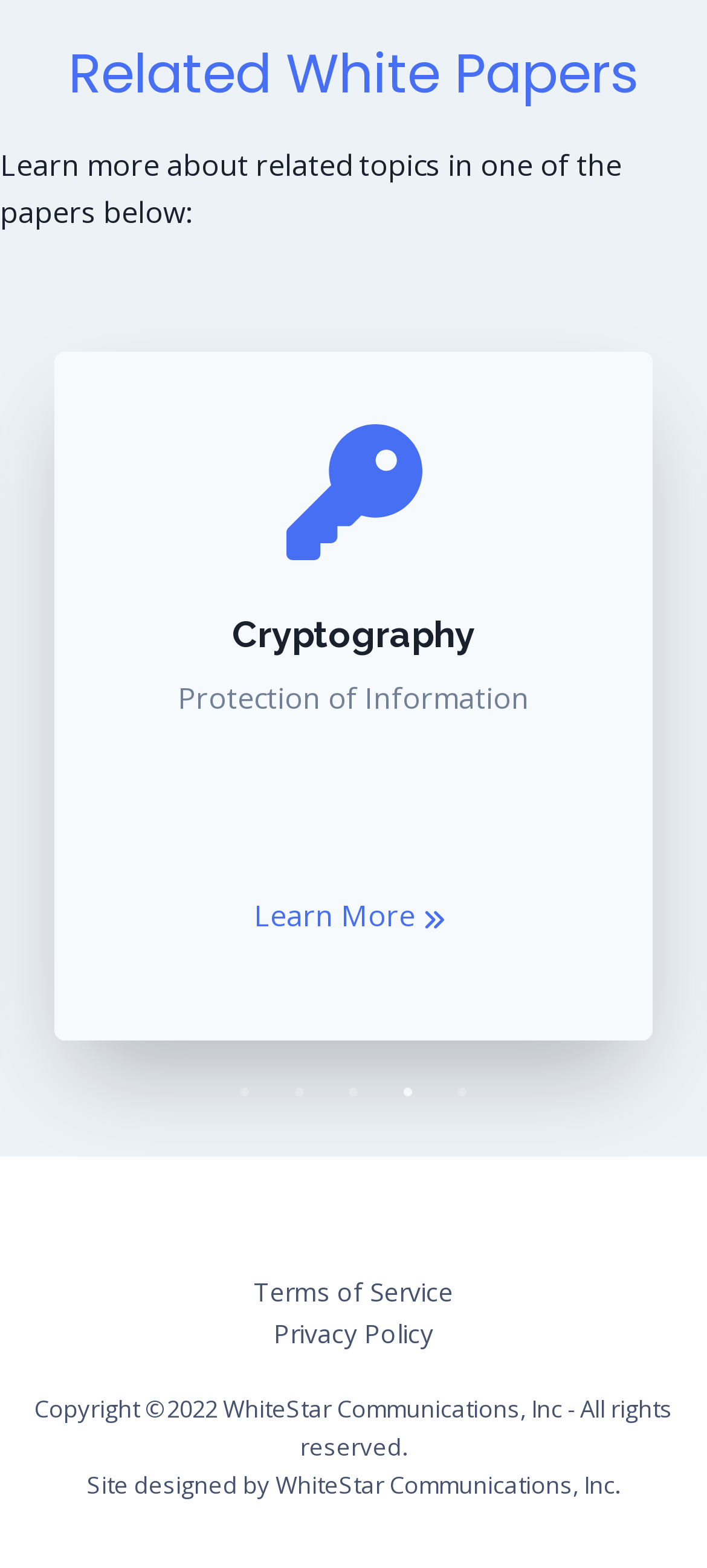How many buttons are there on the webpage?
Please give a detailed answer to the question using the information shown in the image.

I counted the number of buttons on the webpage by looking at the UI elements with type 'button'. There are five buttons labeled '• 1', '• 2', '• 3', '• 4', and '• 5'.